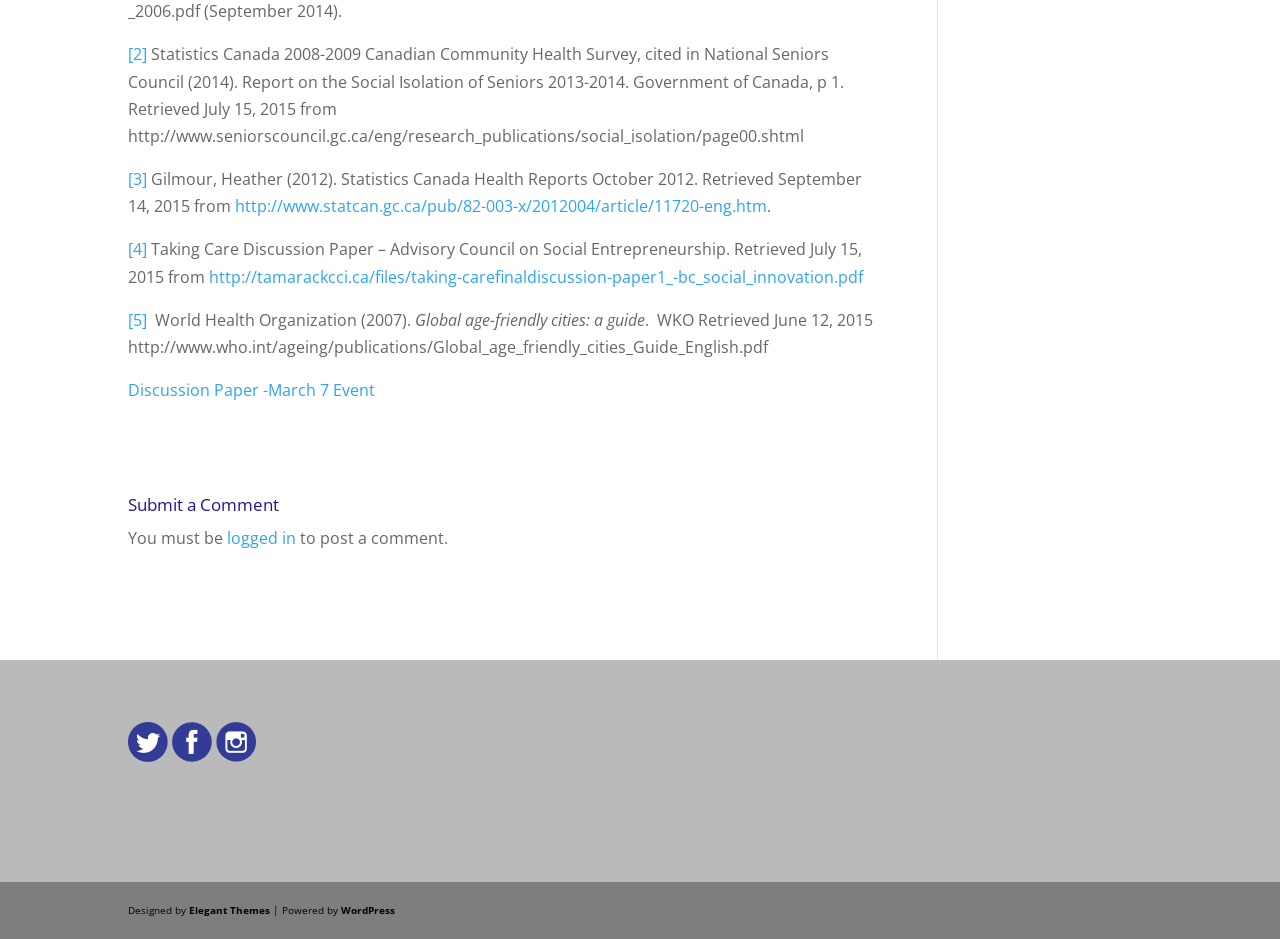Please provide a brief answer to the question using only one word or phrase: 
What is the name of the theme designer?

Elegant Themes